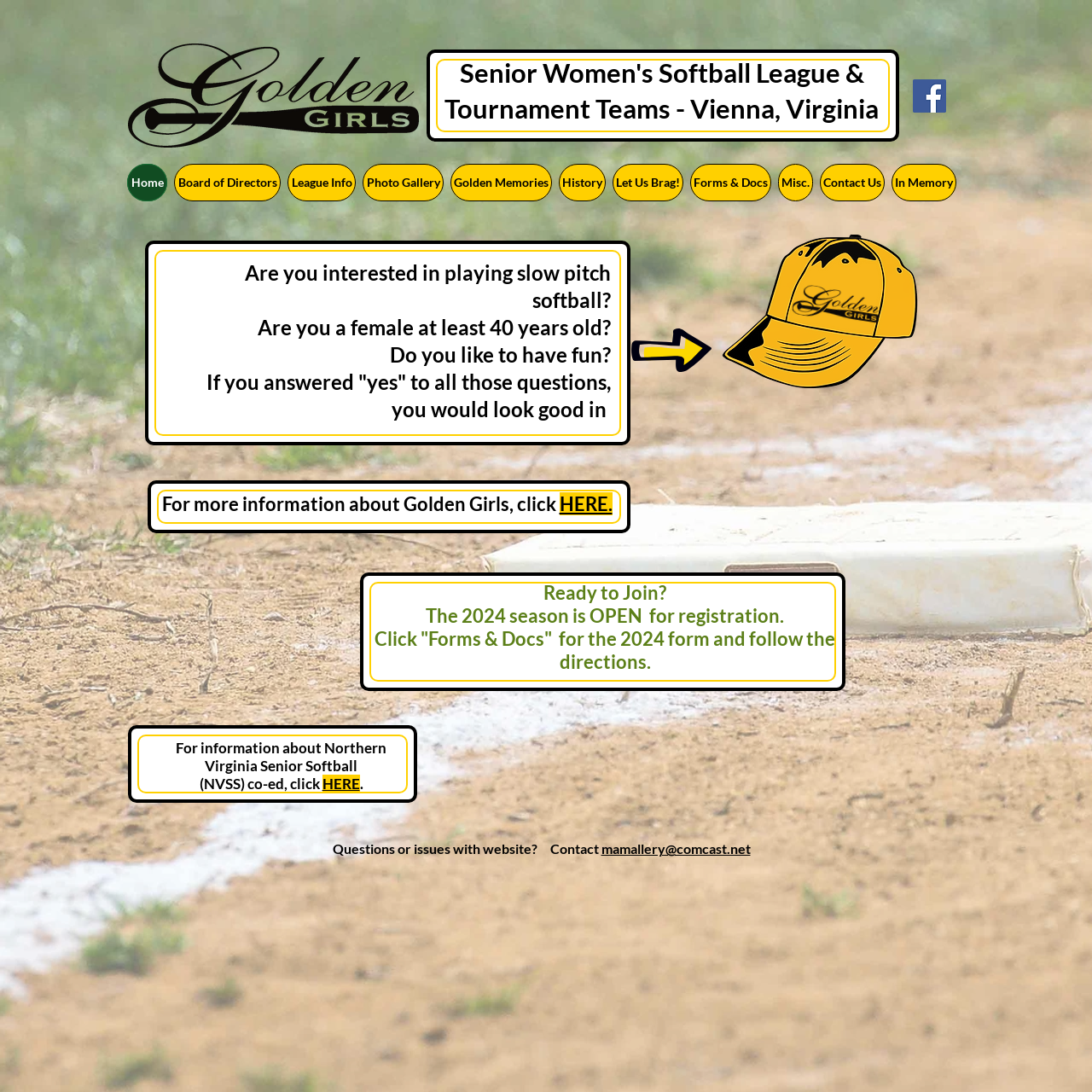Pinpoint the bounding box coordinates of the element to be clicked to execute the instruction: "Click the Facebook Social Icon".

[0.836, 0.073, 0.866, 0.103]